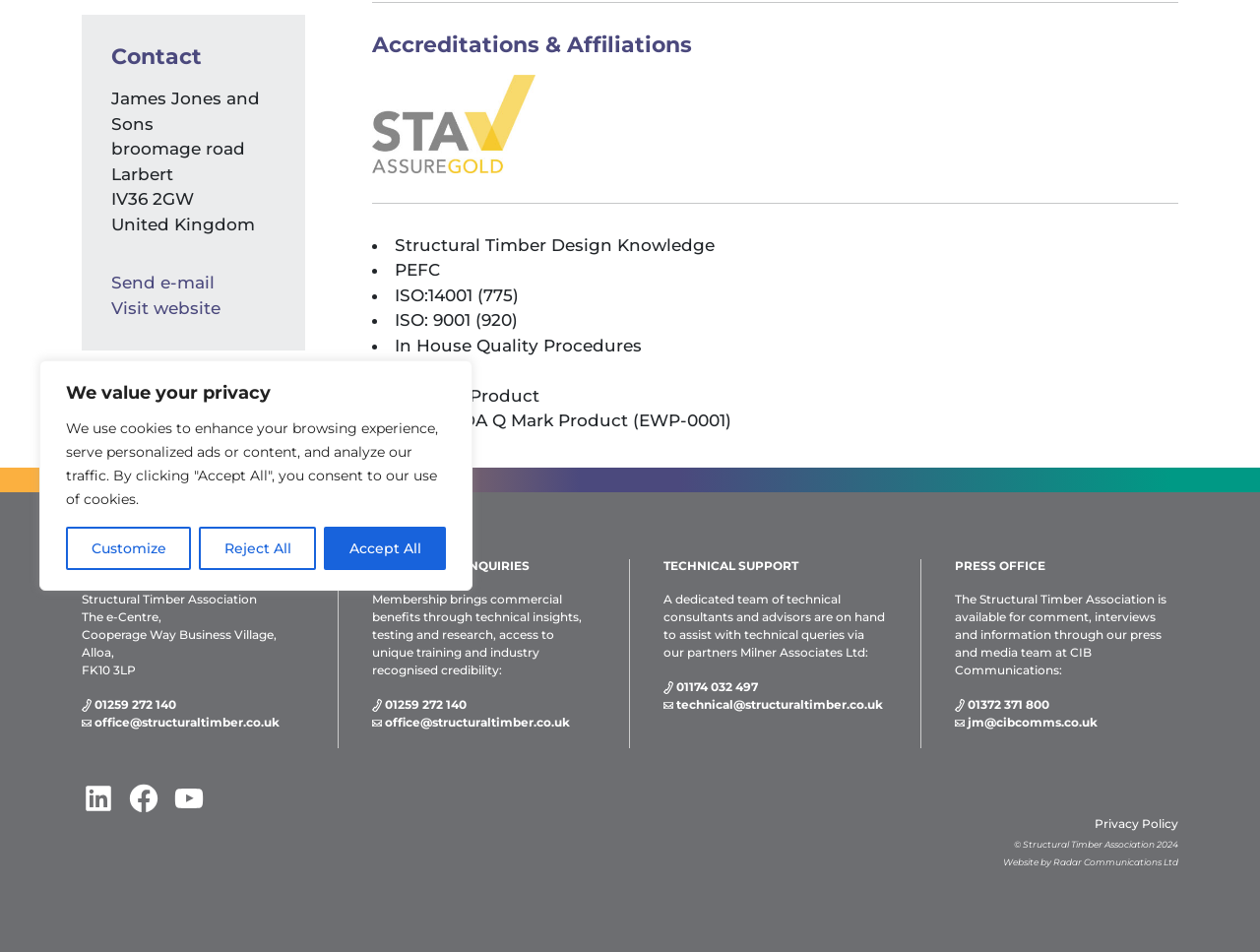From the element description: "jm@cibcomms.co.uk", extract the bounding box coordinates of the UI element. The coordinates should be expressed as four float numbers between 0 and 1, in the order [left, top, right, bottom].

[0.768, 0.751, 0.871, 0.766]